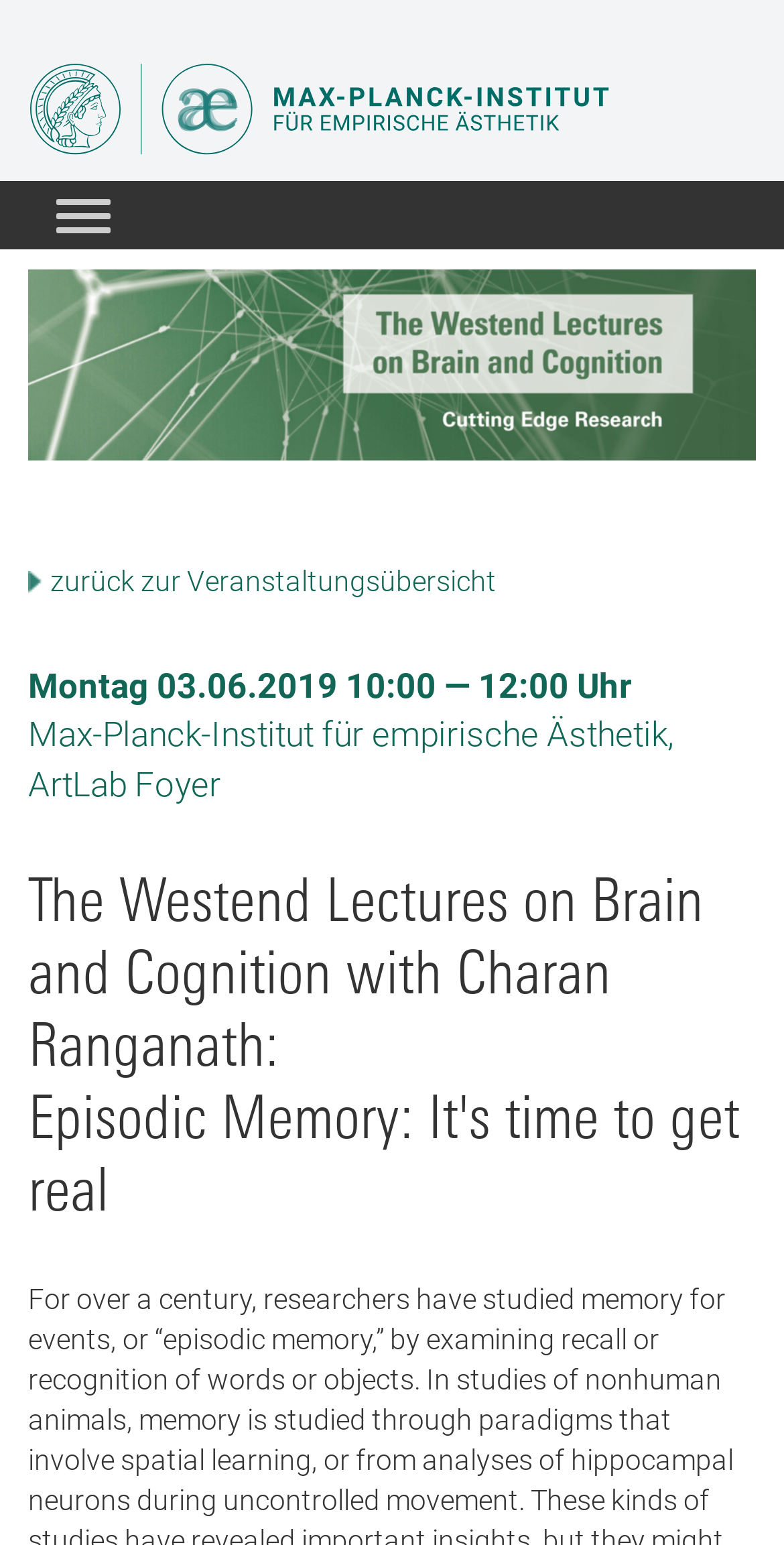What is the time of the event?
Provide a concise answer using a single word or phrase based on the image.

10:00 — 12:00